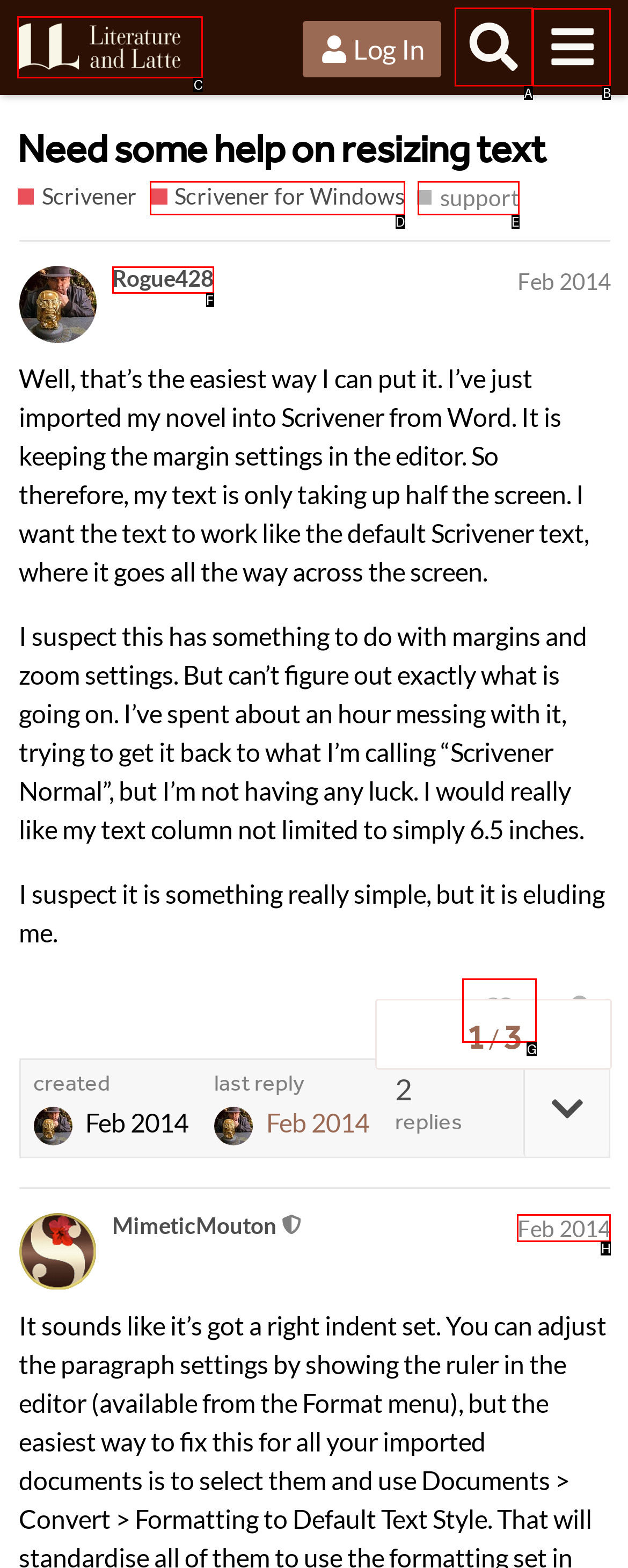Determine which UI element you should click to perform the task: Search for topics
Provide the letter of the correct option from the given choices directly.

A